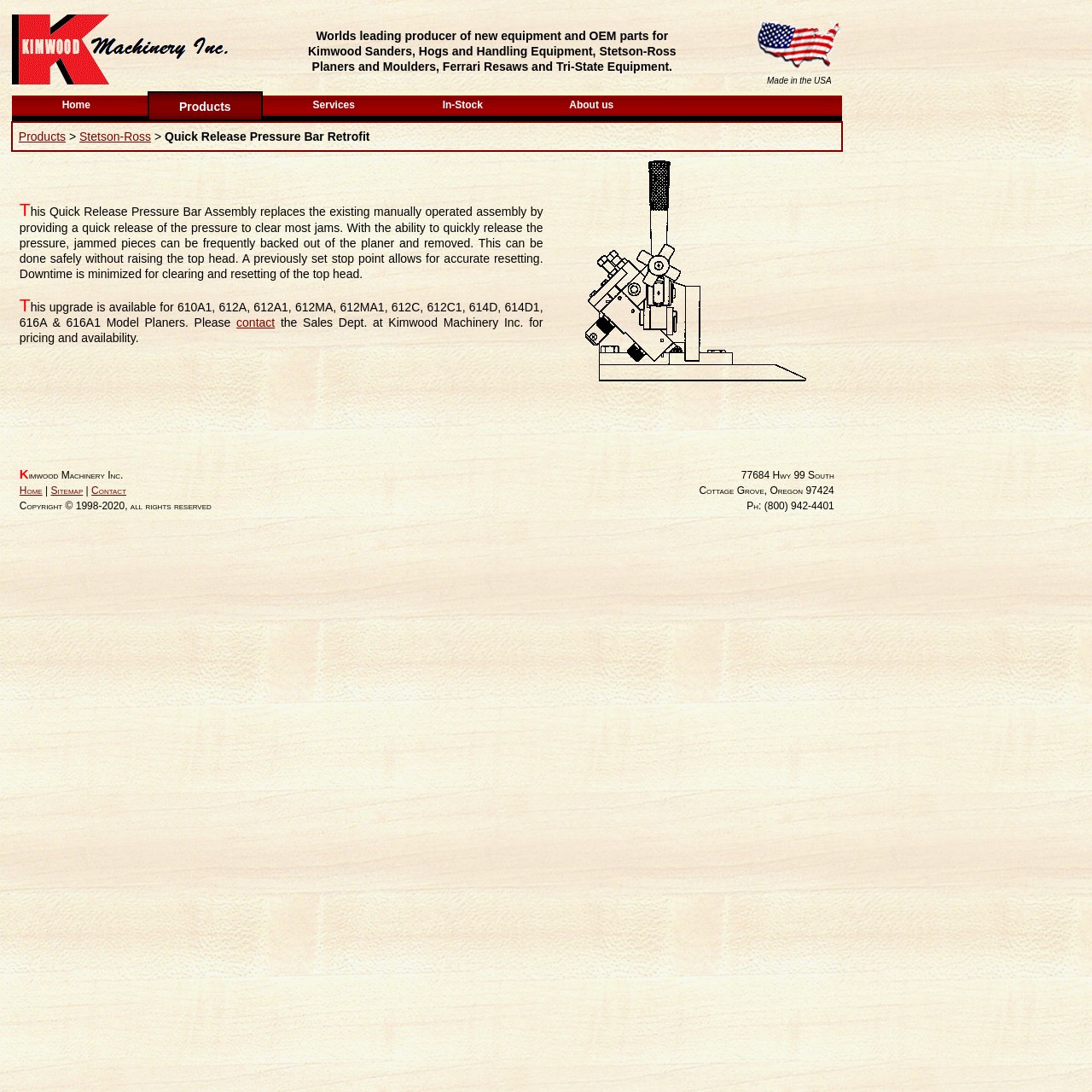From the webpage screenshot, predict the bounding box of the UI element that matches this description: "About us".

[0.489, 0.084, 0.594, 0.109]